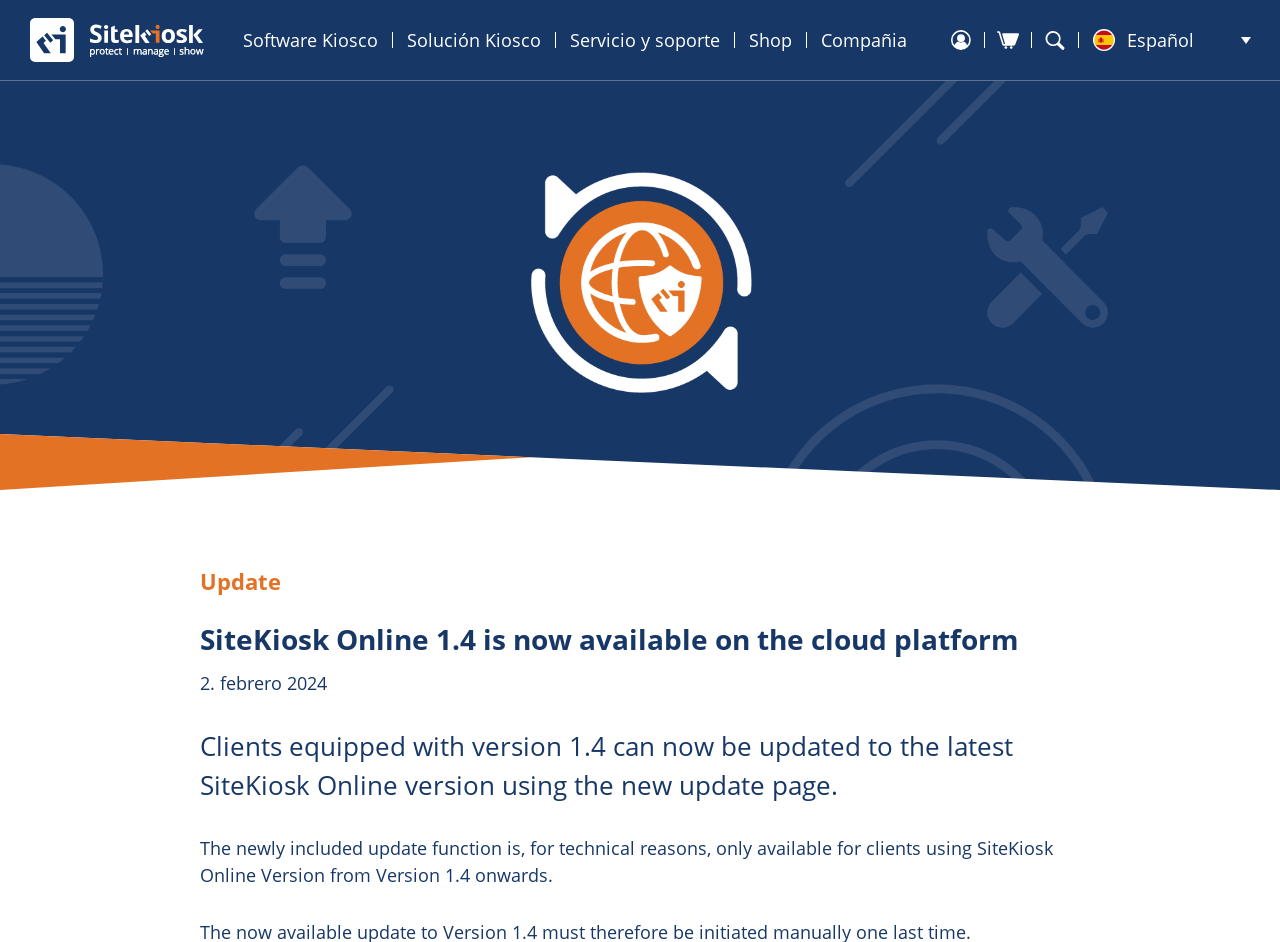How many links are there in the top navigation bar?
Please describe in detail the information shown in the image to answer the question.

There are 6 links in the top navigation bar, which are 'Software Kiosco', 'Solución Kiosco', 'Servicio y soporte', 'Shop', 'Compañia', and 'Español', identified by their link elements with bounding box coordinates and OCR text.